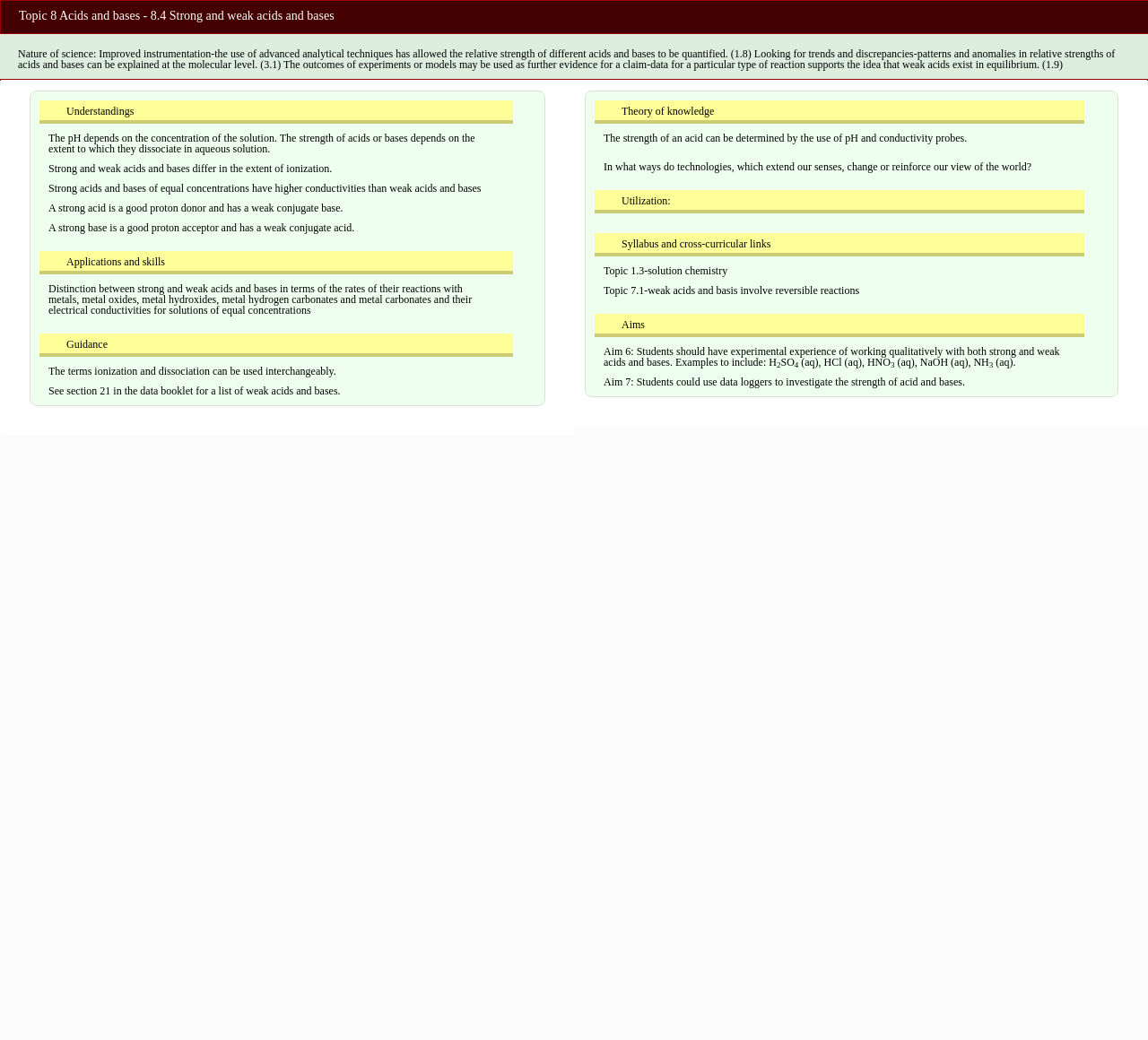Please give a concise answer to this question using a single word or phrase: 
What is the relevance of data loggers in investigating acid and base strength?

To investigate acid and base strength